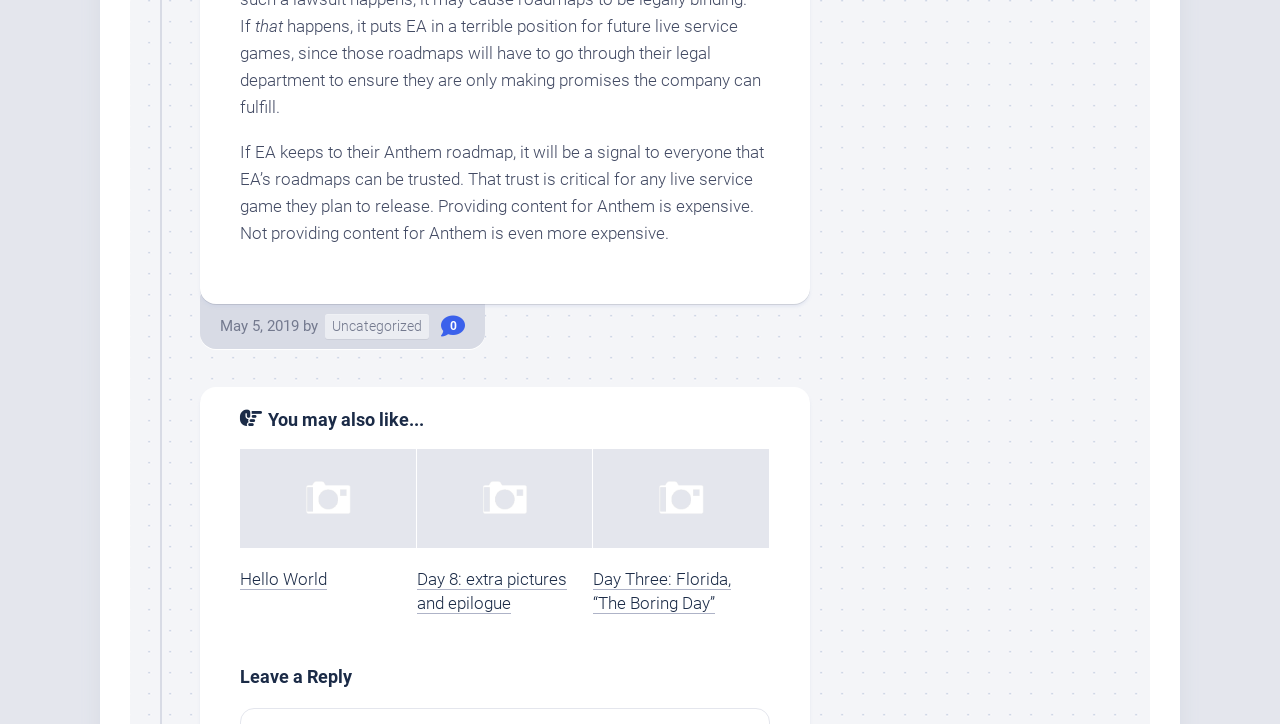Identify the bounding box coordinates of the area that should be clicked in order to complete the given instruction: "click on the 'Uncategorized' link". The bounding box coordinates should be four float numbers between 0 and 1, i.e., [left, top, right, bottom].

[0.254, 0.434, 0.335, 0.468]